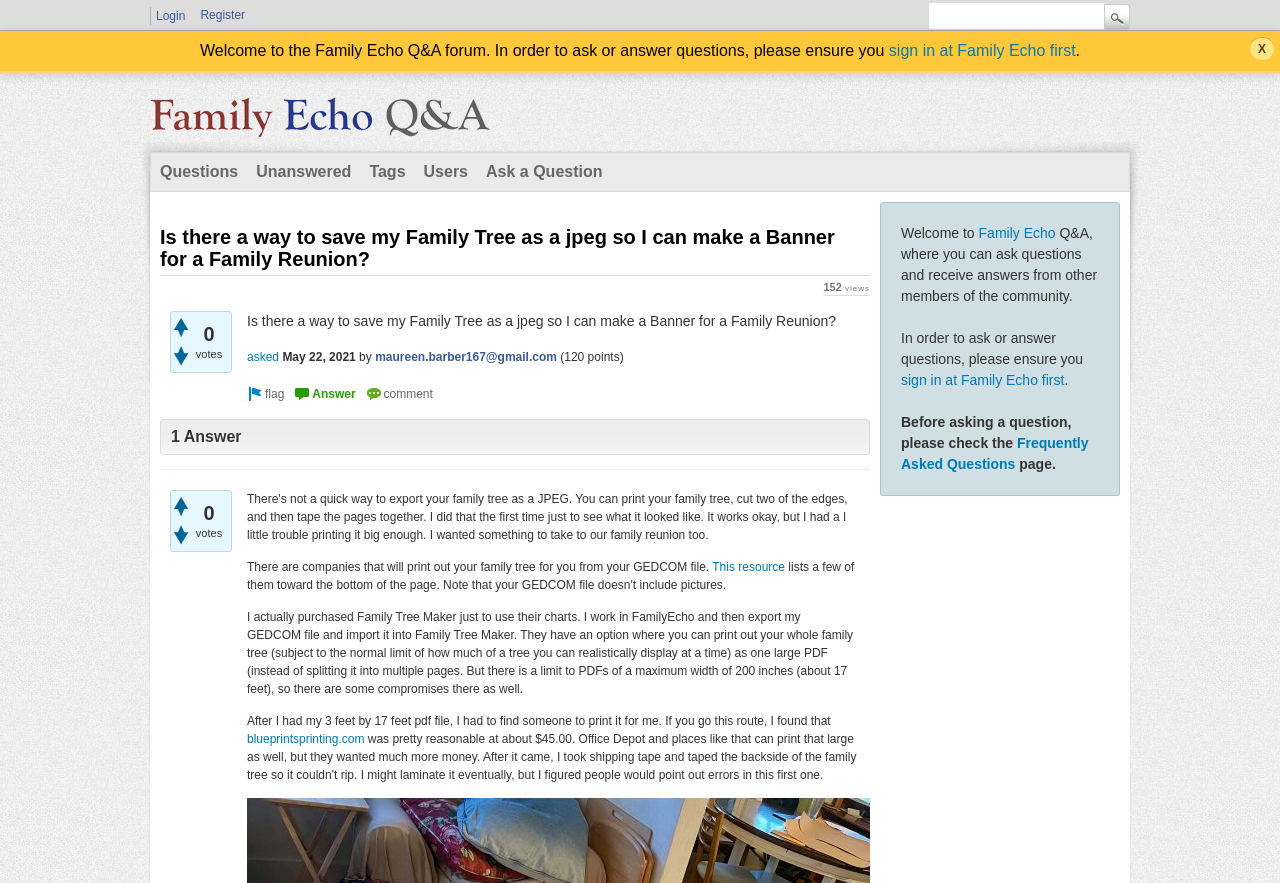Create a full and detailed caption for the entire webpage.

This webpage is a question and answer forum, specifically focused on a question about saving a family tree as a JPEG to create a banner for a family reunion. At the top of the page, there are links to "Login" and "Register" on the left, and a search bar on the right. Below this, there is a welcome message and a link to sign in at Family Echo first.

On the left side of the page, there is a menu with links to "Questions", "Unanswered", "Tags", "Users", and "Ask a Question". Above this menu, there is a logo and a link to "Family Echo Q&A".

The main content of the page is a question and its corresponding answer. The question is "Is there a way to save my Family Tree as a jpeg so I can make a Banner for a Family Reunion?" and it is displayed in a large font size. Below the question, there are buttons to vote, answer, flag, and comment on the question.

The answer to the question is provided below, which discusses the possibility of printing out a family tree from a GEDCOM file and provides a personal experience of using Family Tree Maker to create a large PDF file. The answer also includes a link to a printing service, blueprintsprinting.com.

Throughout the page, there are various buttons, links, and text elements, including a heading that indicates there is one answer to the question. The overall layout is organized, with clear headings and concise text.